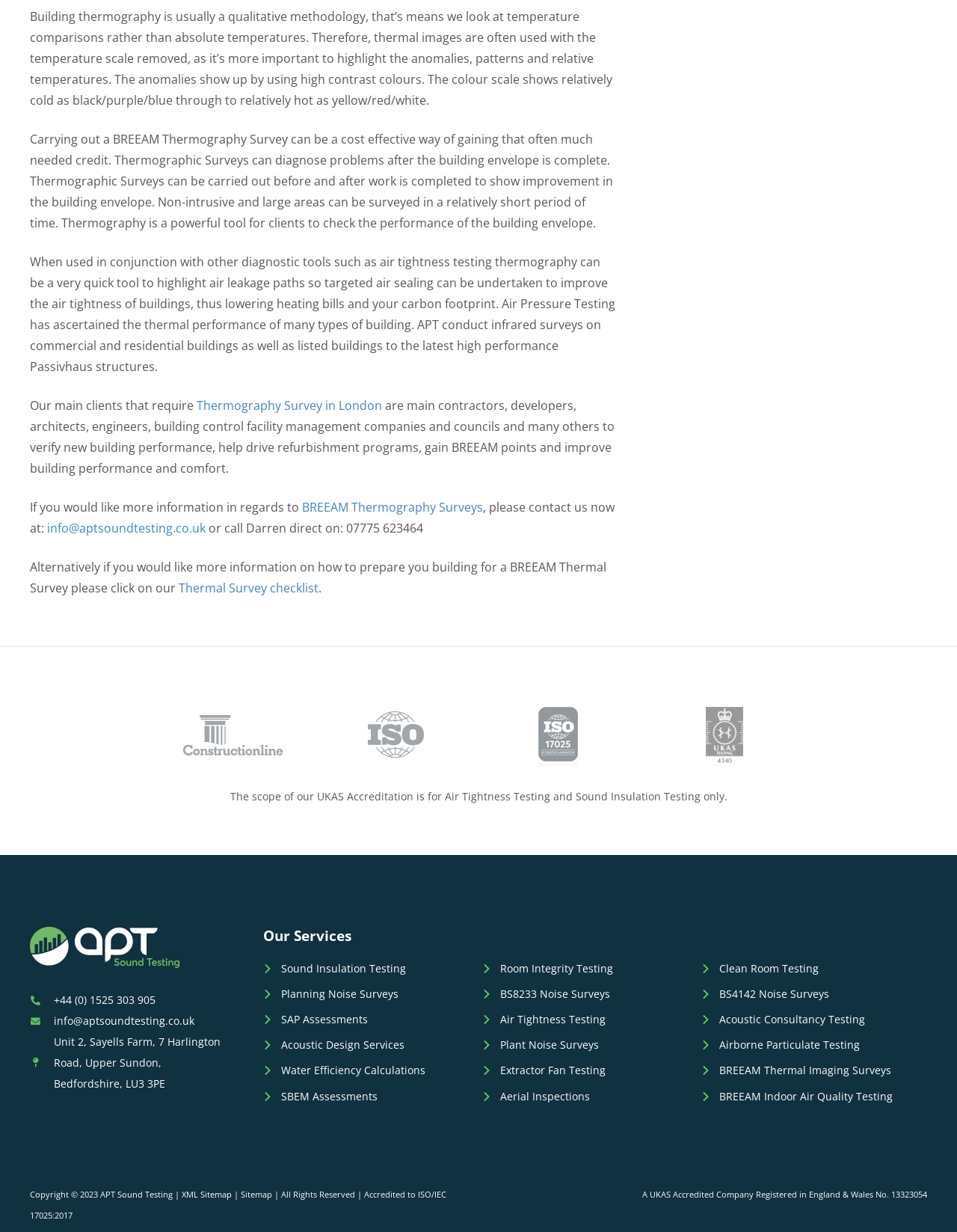What is the scope of APT Sound Testing's UKAS Accreditation?
Look at the screenshot and provide an in-depth answer.

According to the text, the scope of APT Sound Testing's UKAS Accreditation is for Air Tightness Testing and Sound Insulation Testing only.